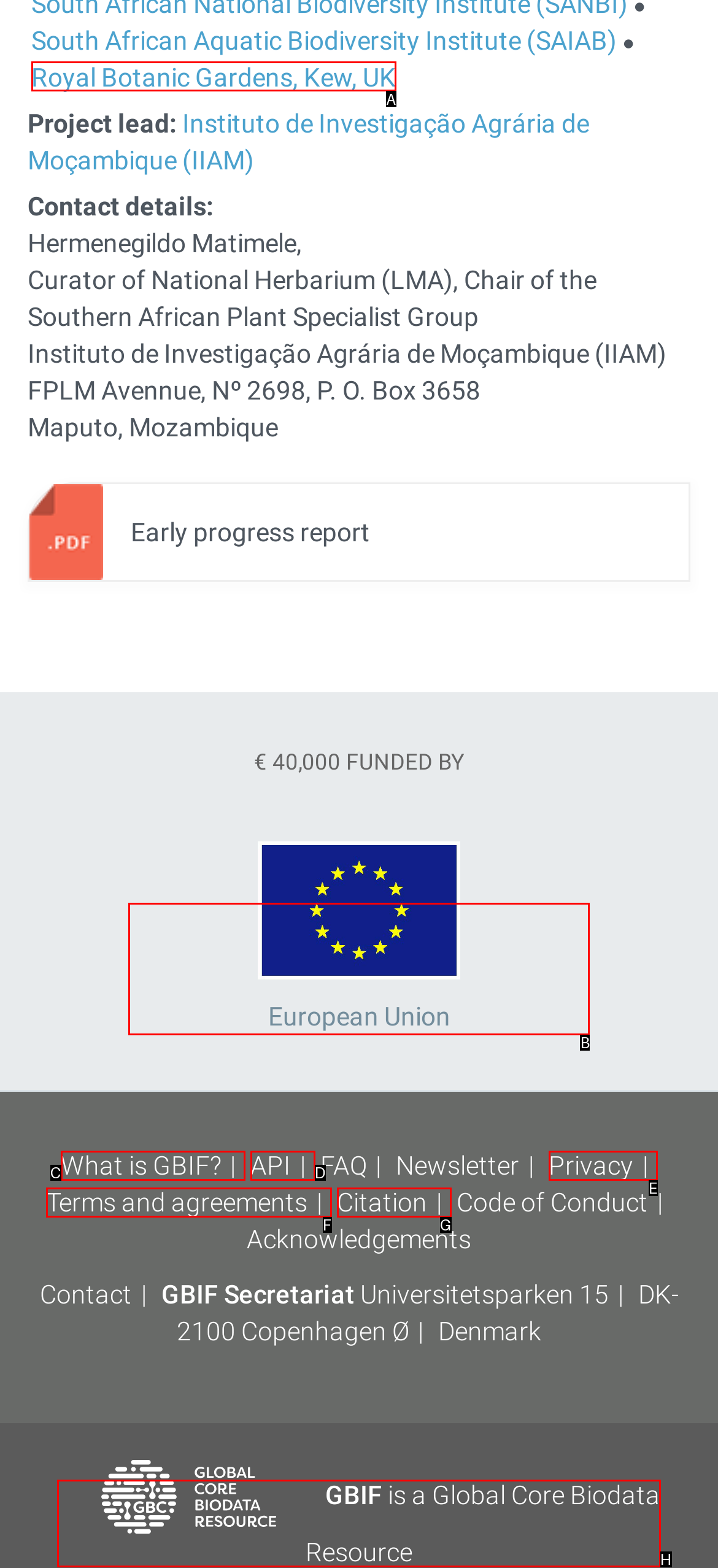From the options shown in the screenshot, tell me which lettered element I need to click to complete the task: Learn more about the European Union.

B